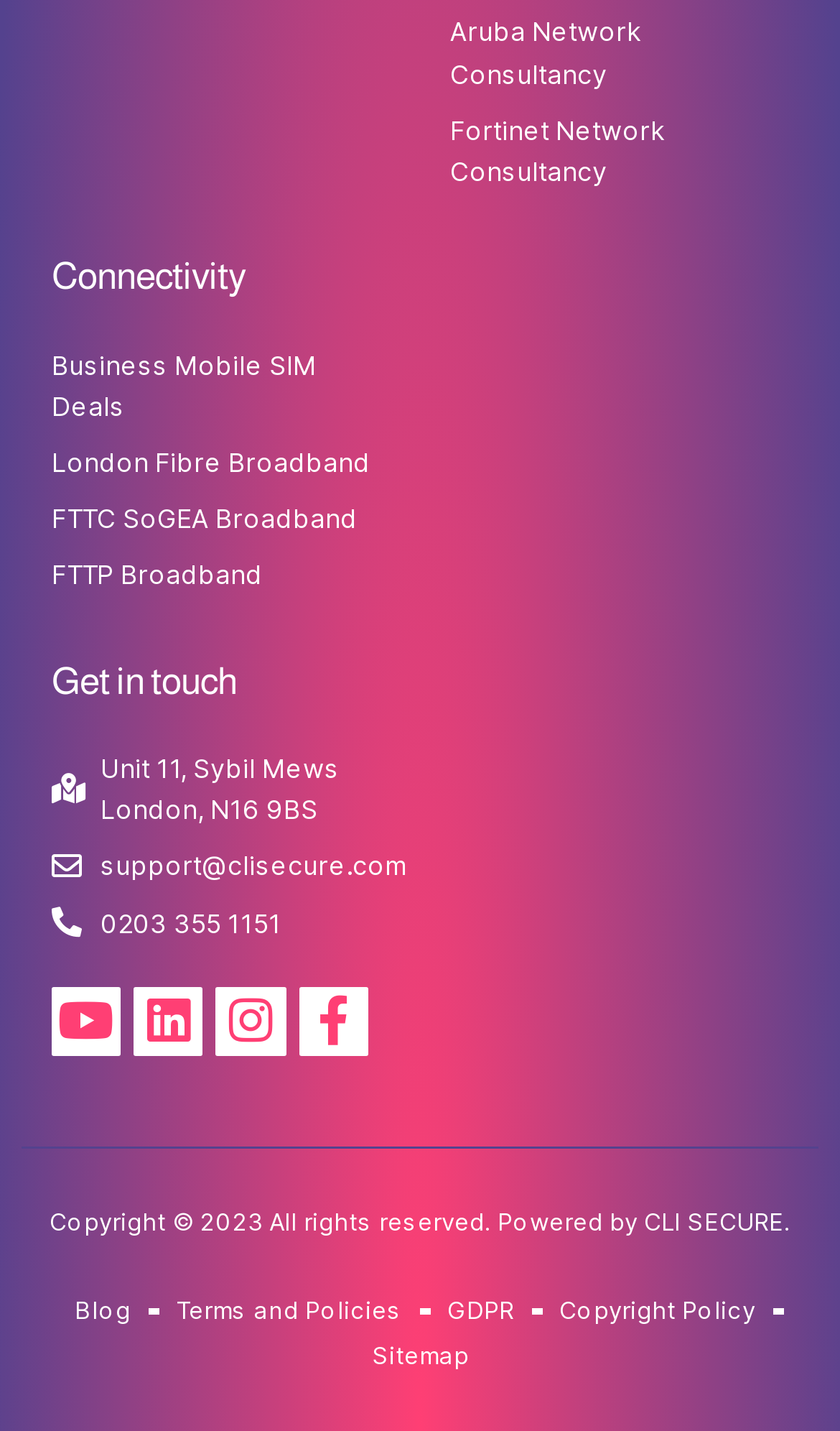Find and specify the bounding box coordinates that correspond to the clickable region for the instruction: "Read the blog".

[0.088, 0.9, 0.155, 0.932]